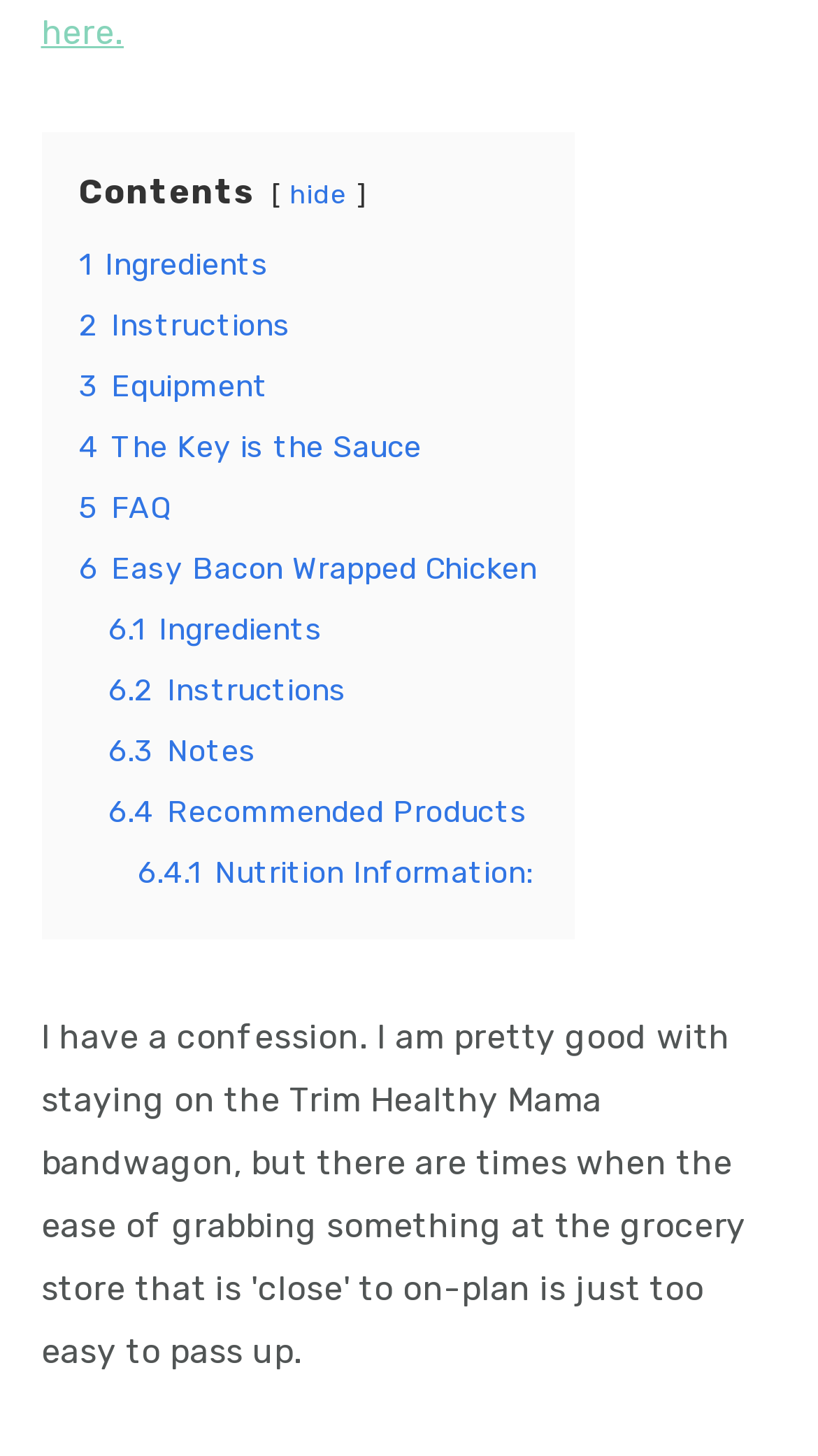Please give the bounding box coordinates of the area that should be clicked to fulfill the following instruction: "view '6 Easy Bacon Wrapped Chicken'". The coordinates should be in the format of four float numbers from 0 to 1, i.e., [left, top, right, bottom].

[0.096, 0.379, 0.656, 0.404]